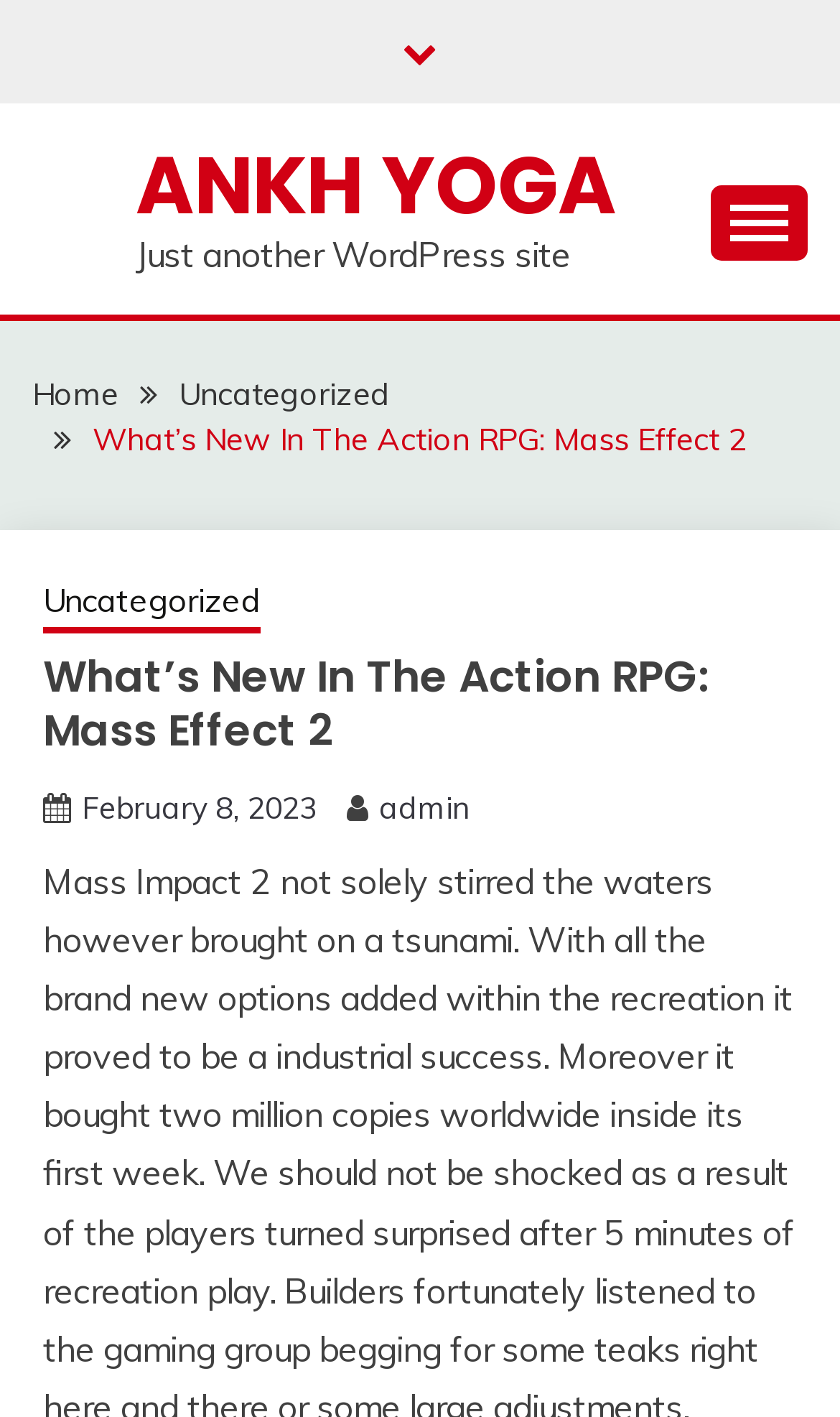Please mark the clickable region by giving the bounding box coordinates needed to complete this instruction: "View the admin profile".

[0.451, 0.556, 0.559, 0.583]